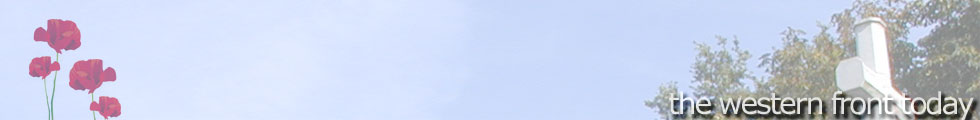Explain what is happening in the image with as much detail as possible.

The image features a serene composition that captures the essence of remembrance associated with World War I. On the left, vibrant red poppies stand out against a soft blue backdrop, symbolizing the sacrifice of those who fought during the war. These flowers are often seen in memorials as a tribute to fallen soldiers. 

On the right, a white structure suggests a monument or memorial, nestled among greenery, reinforcing the themes of honor and reflection. The text "the western front today" is elegantly placed at the bottom right, indicating a connection to the historical context of the Western Front, where much of the conflict occurred. This image encapsulates the poignant memory of wartime struggles and the ongoing recognition of those who served.